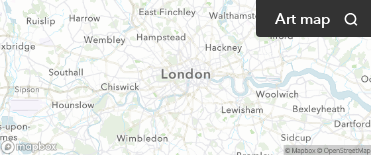What type of events are marked on the map?
Answer briefly with a single word or phrase based on the image.

Art events and exhibitions